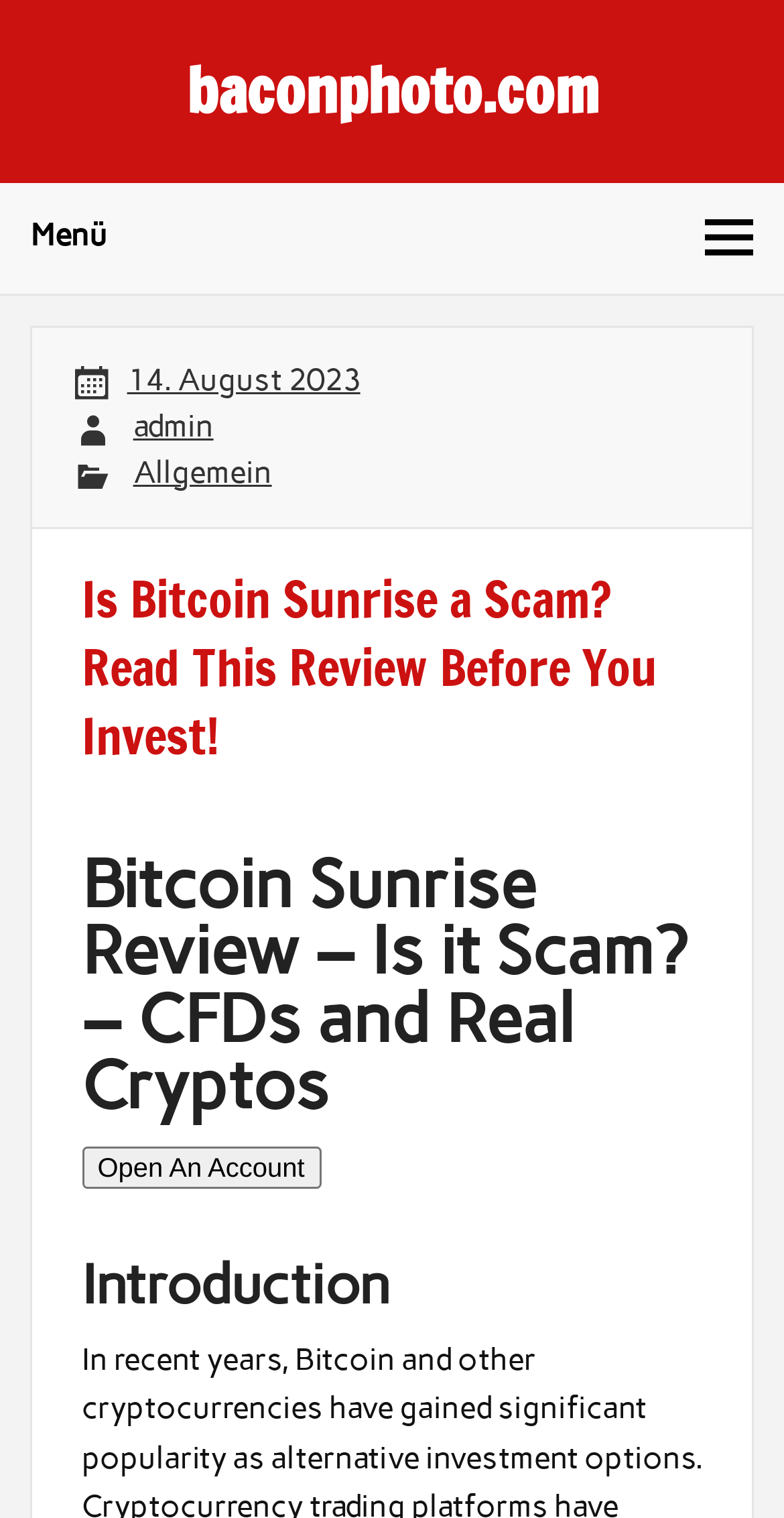What is the name of the website?
Analyze the image and deliver a detailed answer to the question.

I found the name of the website by looking at the link element with the text 'baconphoto.com' which is a child of the root element. This is likely to be the domain name of the website.